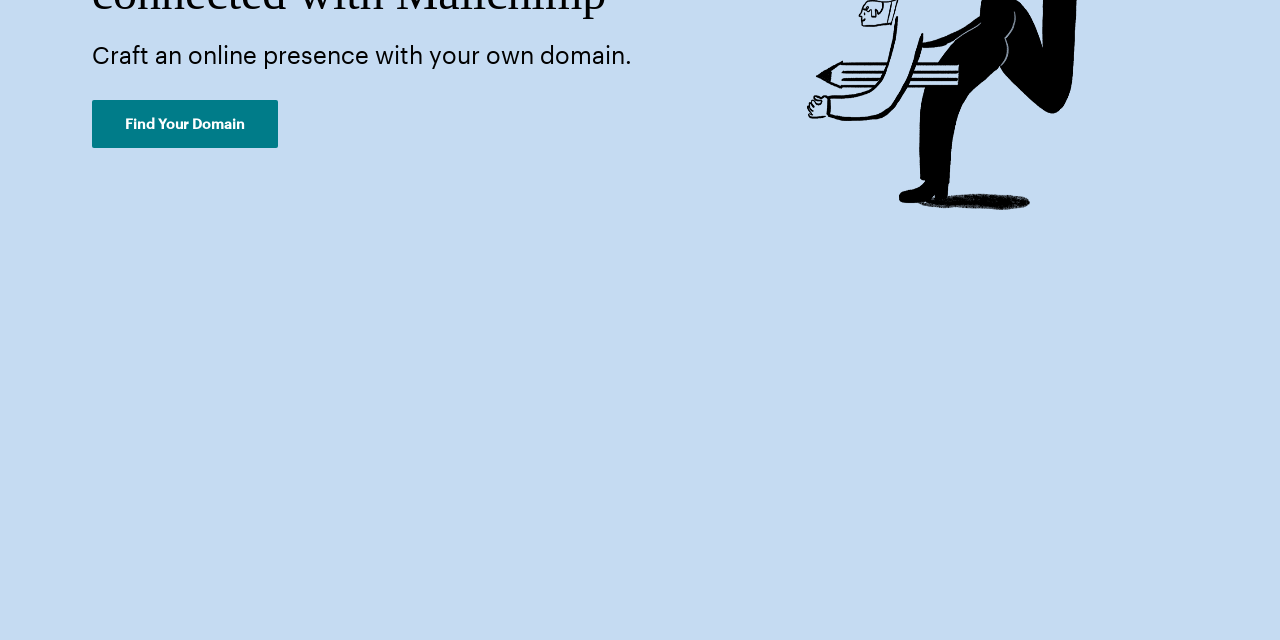Predict the bounding box coordinates for the UI element described as: "Find Your Domain". The coordinates should be four float numbers between 0 and 1, presented as [left, top, right, bottom].

[0.072, 0.156, 0.217, 0.231]